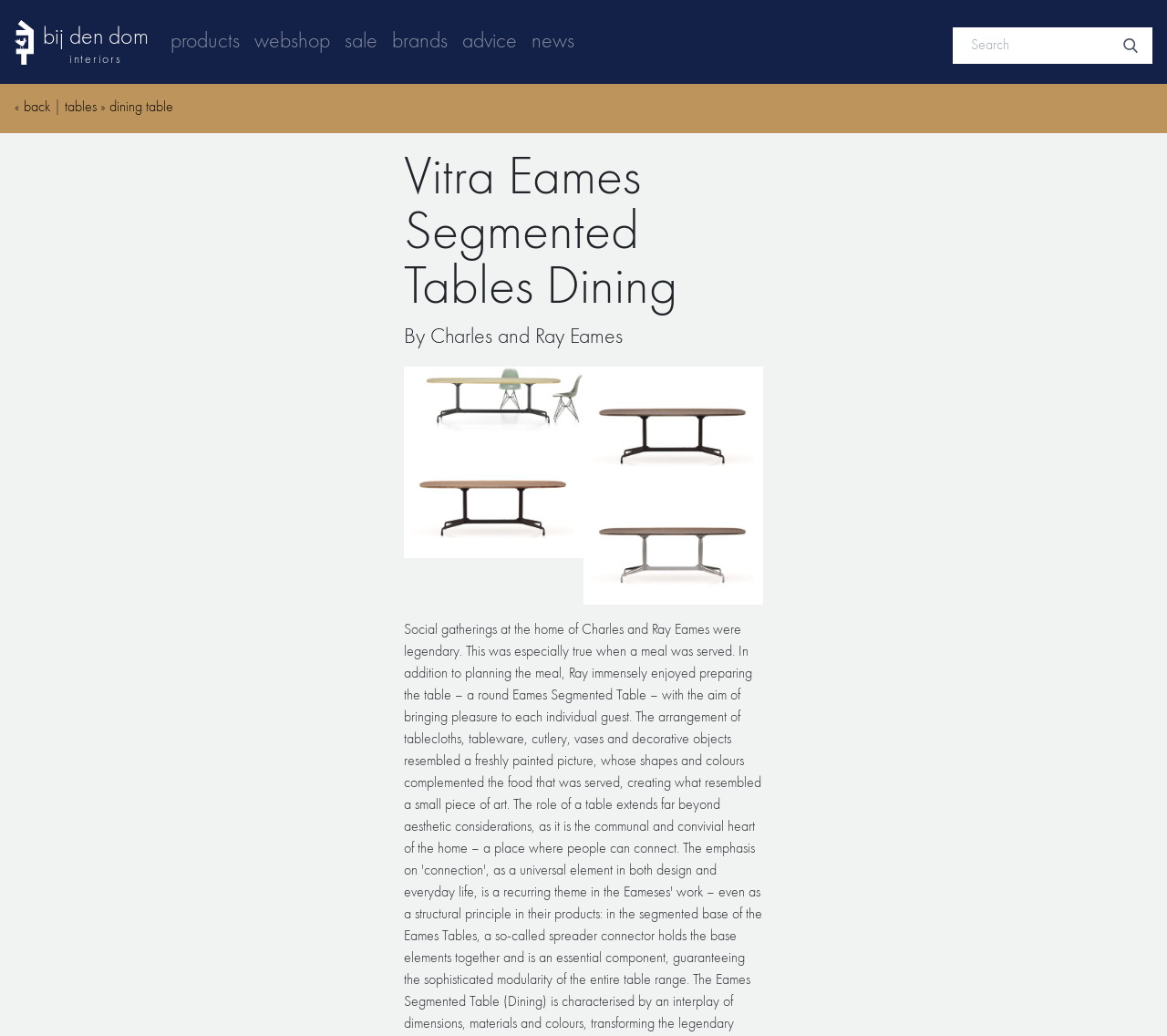Locate the bounding box coordinates of the item that should be clicked to fulfill the instruction: "view tables".

[0.055, 0.097, 0.083, 0.111]